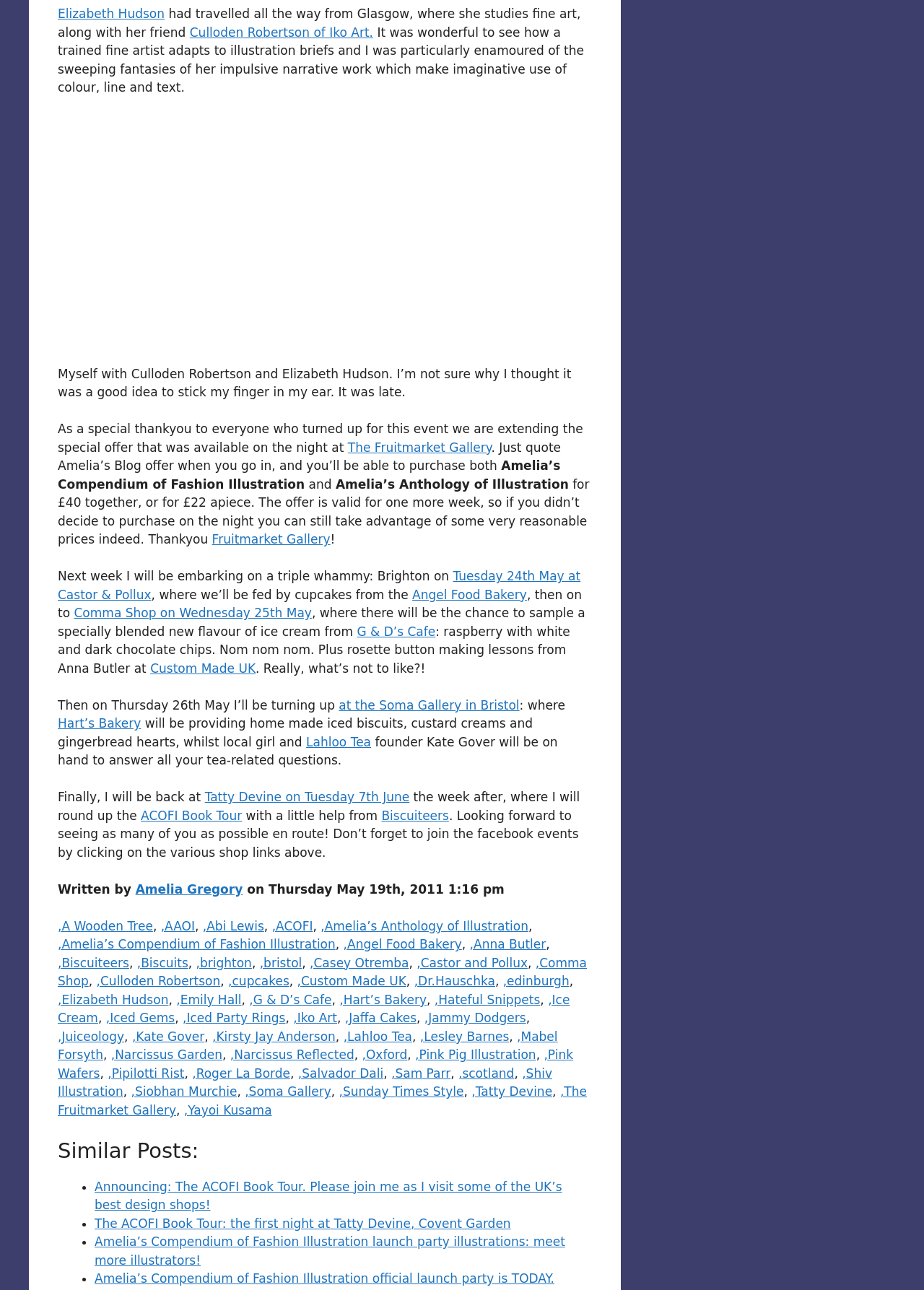Please identify the coordinates of the bounding box that should be clicked to fulfill this instruction: "View the image of ACOFI Book Tour Fruitmarket Edinburgh 2011".

[0.164, 0.09, 0.539, 0.269]